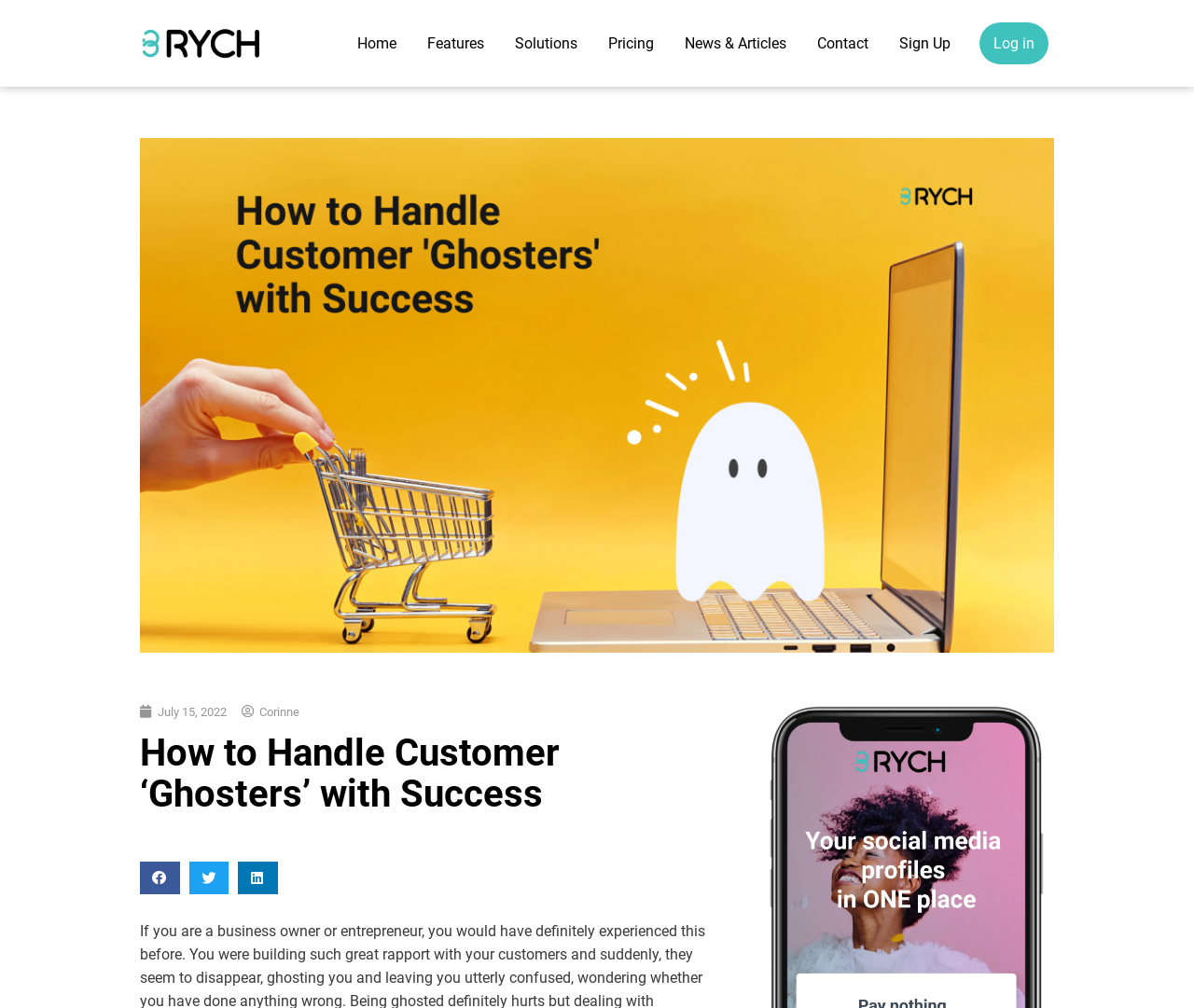Find the bounding box coordinates for the element that must be clicked to complete the instruction: "Click the 3Rych Logo". The coordinates should be four float numbers between 0 and 1, indicated as [left, top, right, bottom].

[0.117, 0.009, 0.219, 0.077]